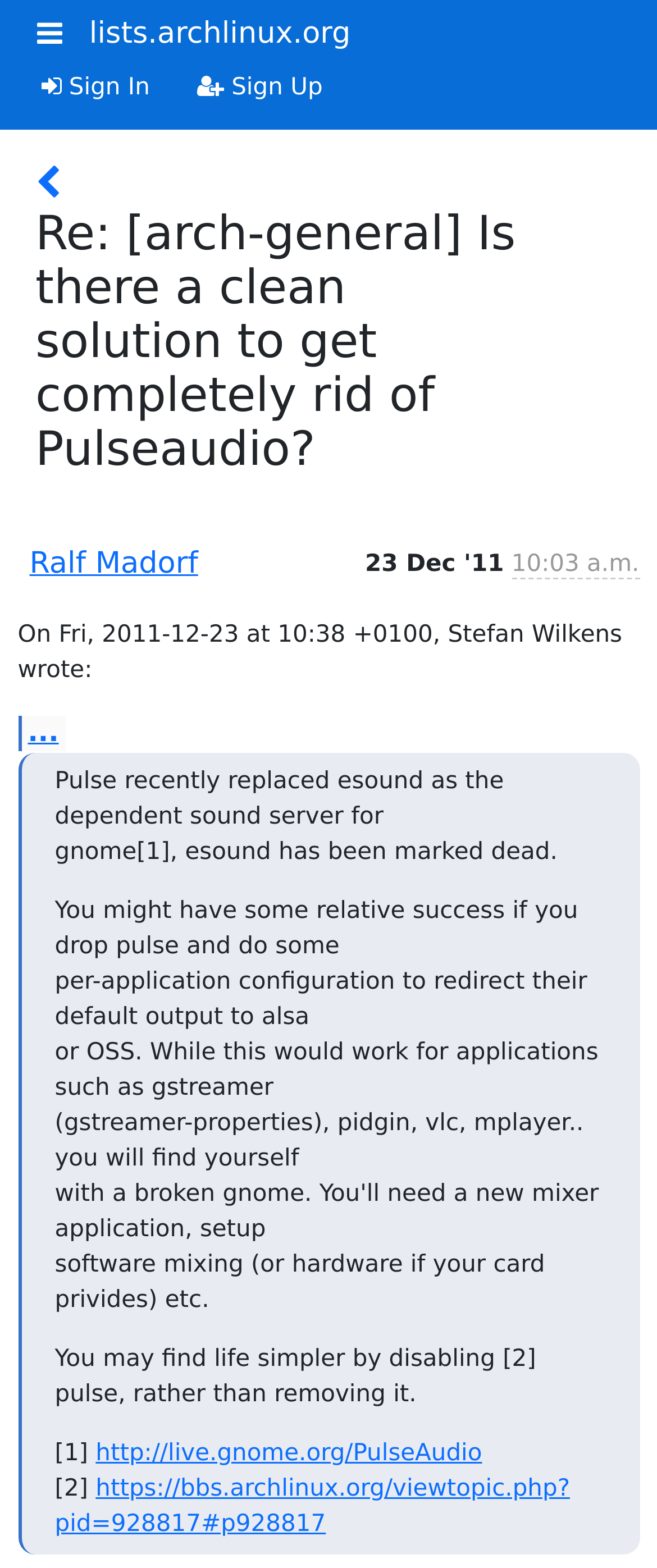Extract the bounding box coordinates for the described element: "parent_node: lists.archlinux.org". The coordinates should be represented as four float numbers between 0 and 1: [left, top, right, bottom].

[0.027, 0.008, 0.124, 0.037]